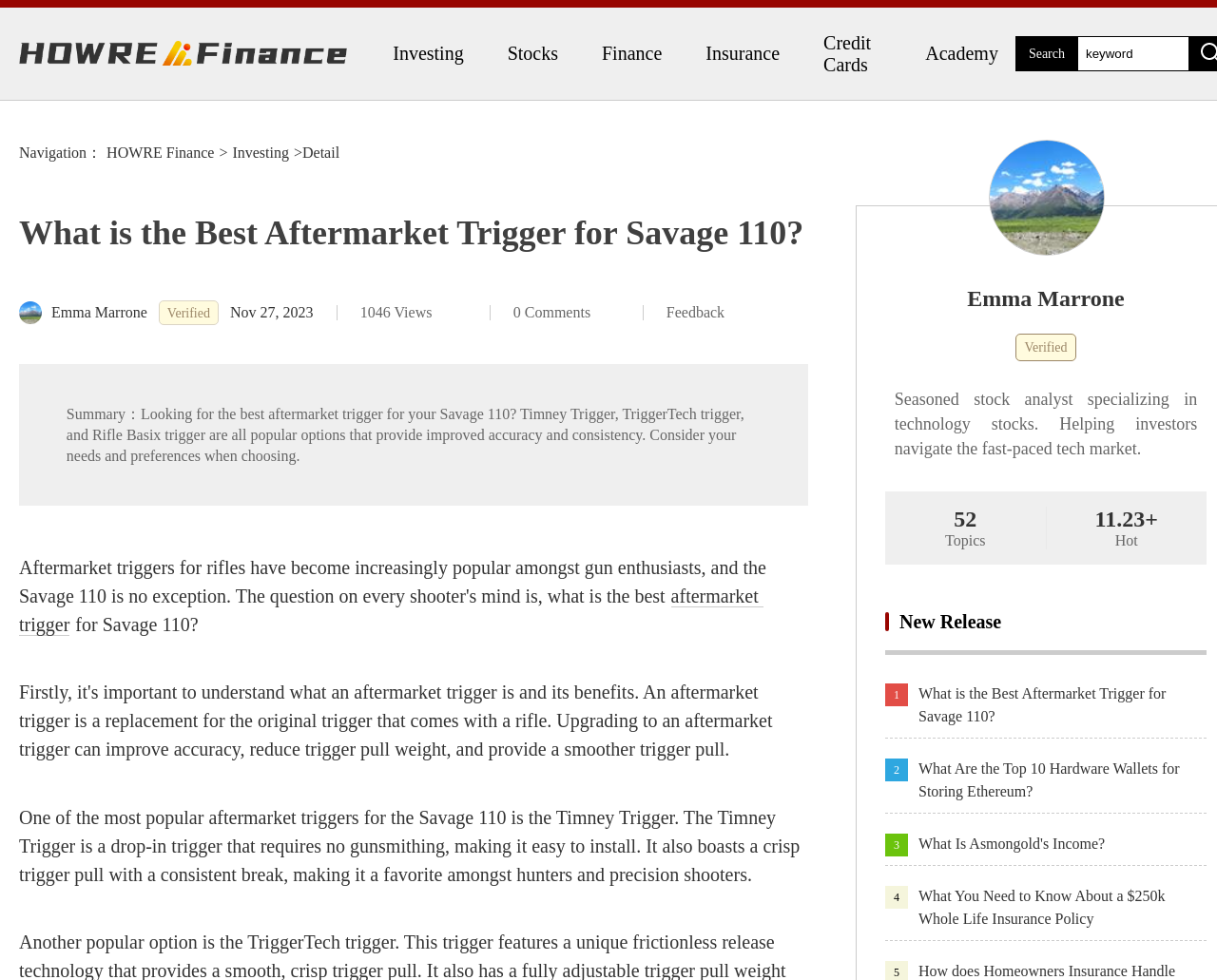What is the topic of the 'New Release' section?
Please answer the question with as much detail and depth as you can.

I found the topic by looking at the 'New Release' section, where it lists several articles, and one of them is 'What Are the Top 10 Hardware Wallets for Storing Ethereum?'.